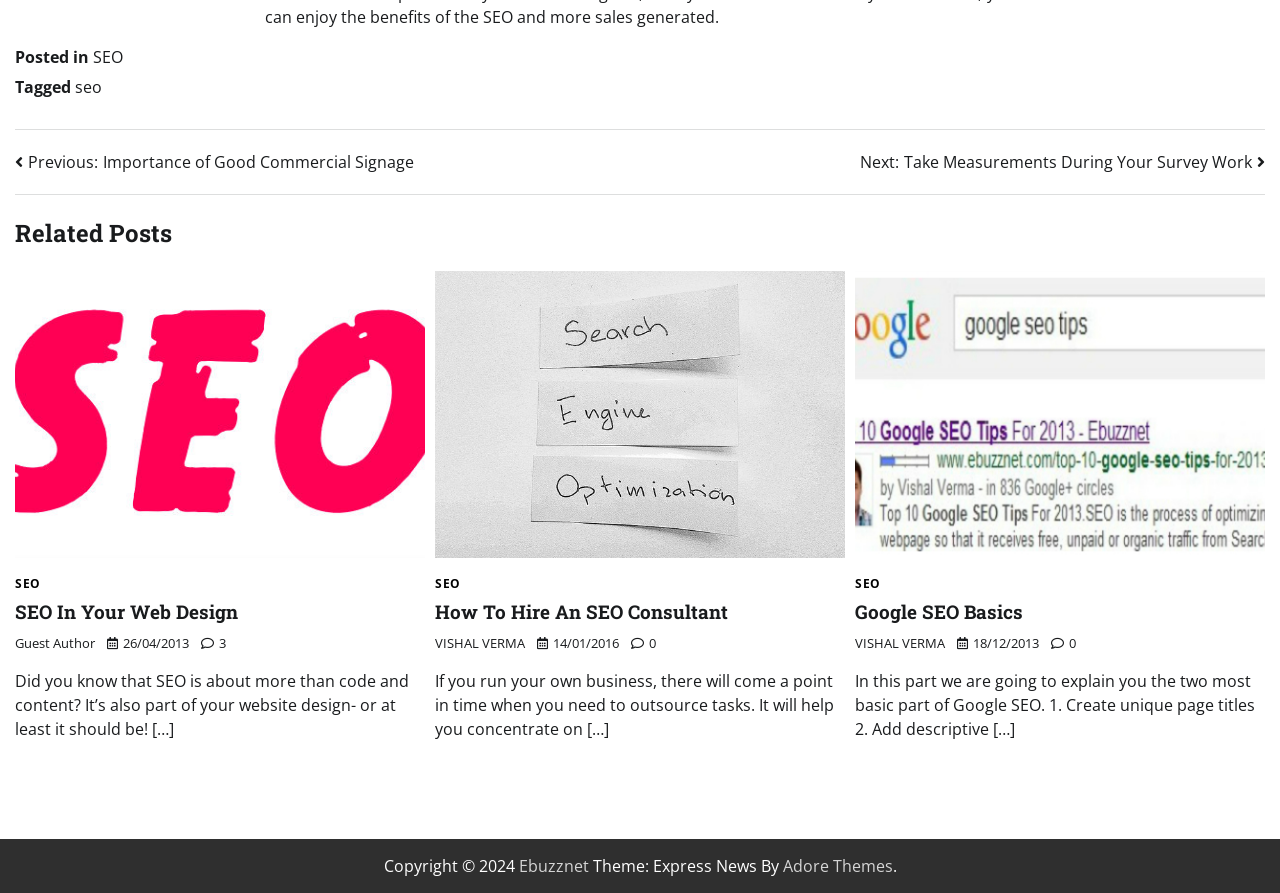Identify the bounding box of the HTML element described here: "parent_node: Home". Provide the coordinates as four float numbers between 0 and 1: [left, top, right, bottom].

None